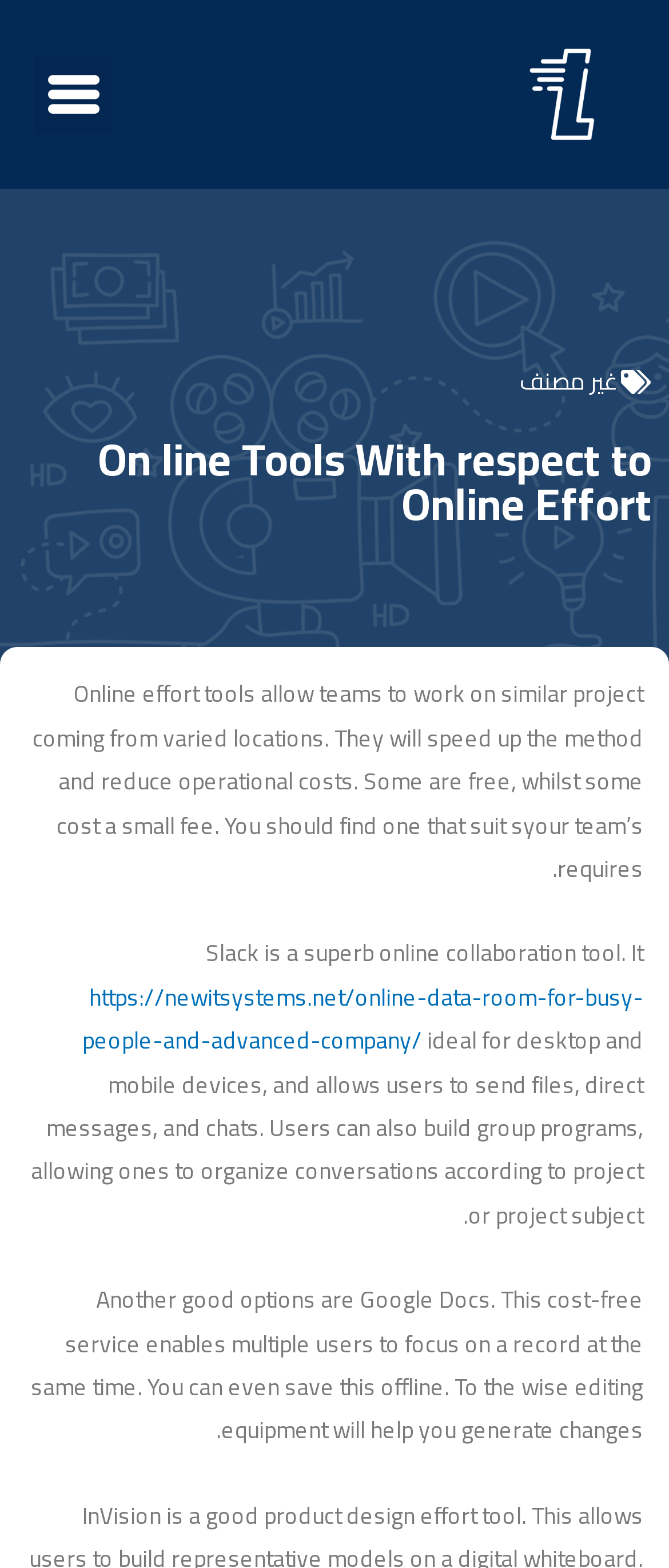Your task is to extract the text of the main heading from the webpage.

On line Tools With respect to Online Effort